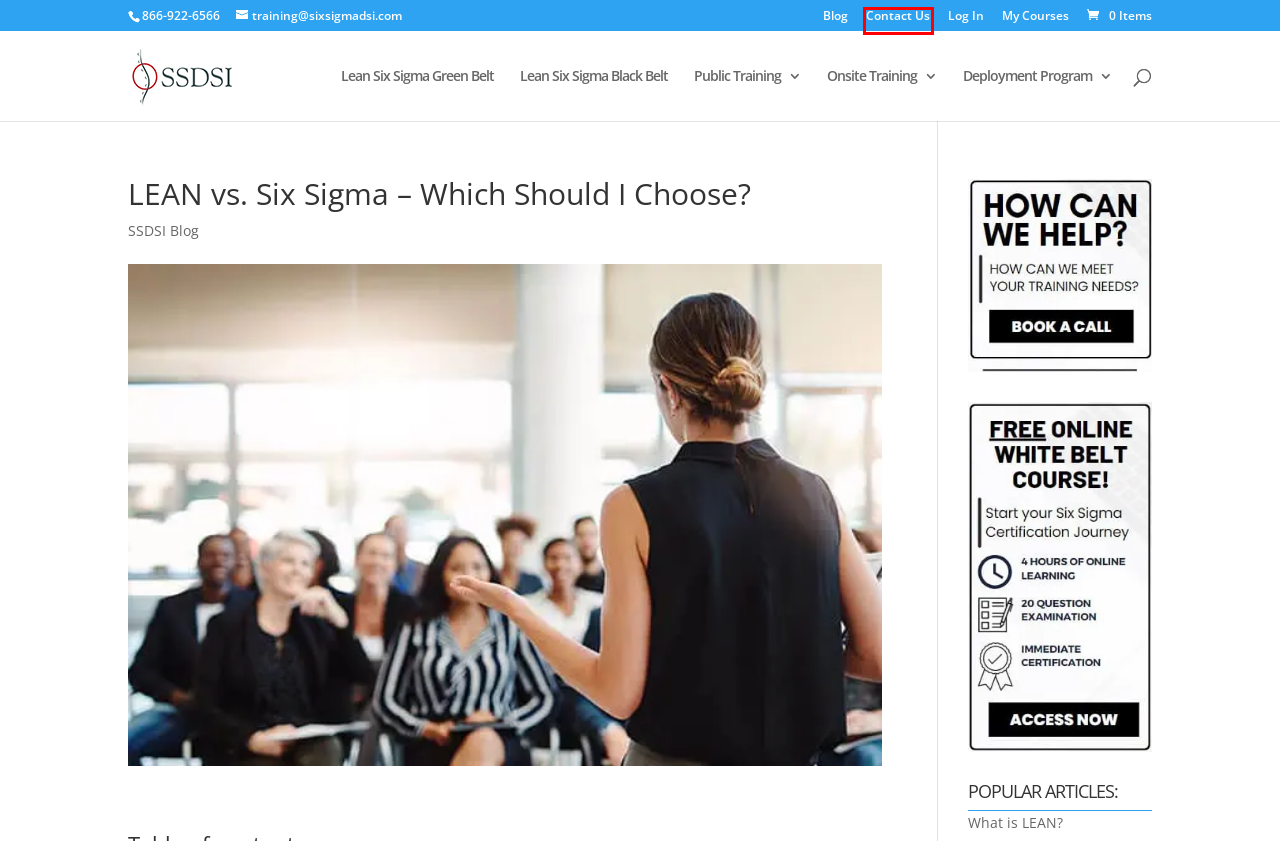You are given a webpage screenshot where a red bounding box highlights an element. Determine the most fitting webpage description for the new page that loads after clicking the element within the red bounding box. Here are the candidates:
A. Cart - Sixsigma DSI
B. Lean Six Sigma Black Belt Certification | IASSC Accredited
C. Log In ‹ Sixsigma DSI — WordPress
D. Lean Six Sigma Blog - Six Sigma Development Solutions, Inc.
E. Contact Us at Six Sigma Development Solutions, Inc.
F. What is LEAN? | LEAN Methodology
G. My Public (Live Virtual and Live in Person) Courses - Sixsigma DSI
H. Six Sigma Onsite Training and Certification. IASSC Accredited.

E